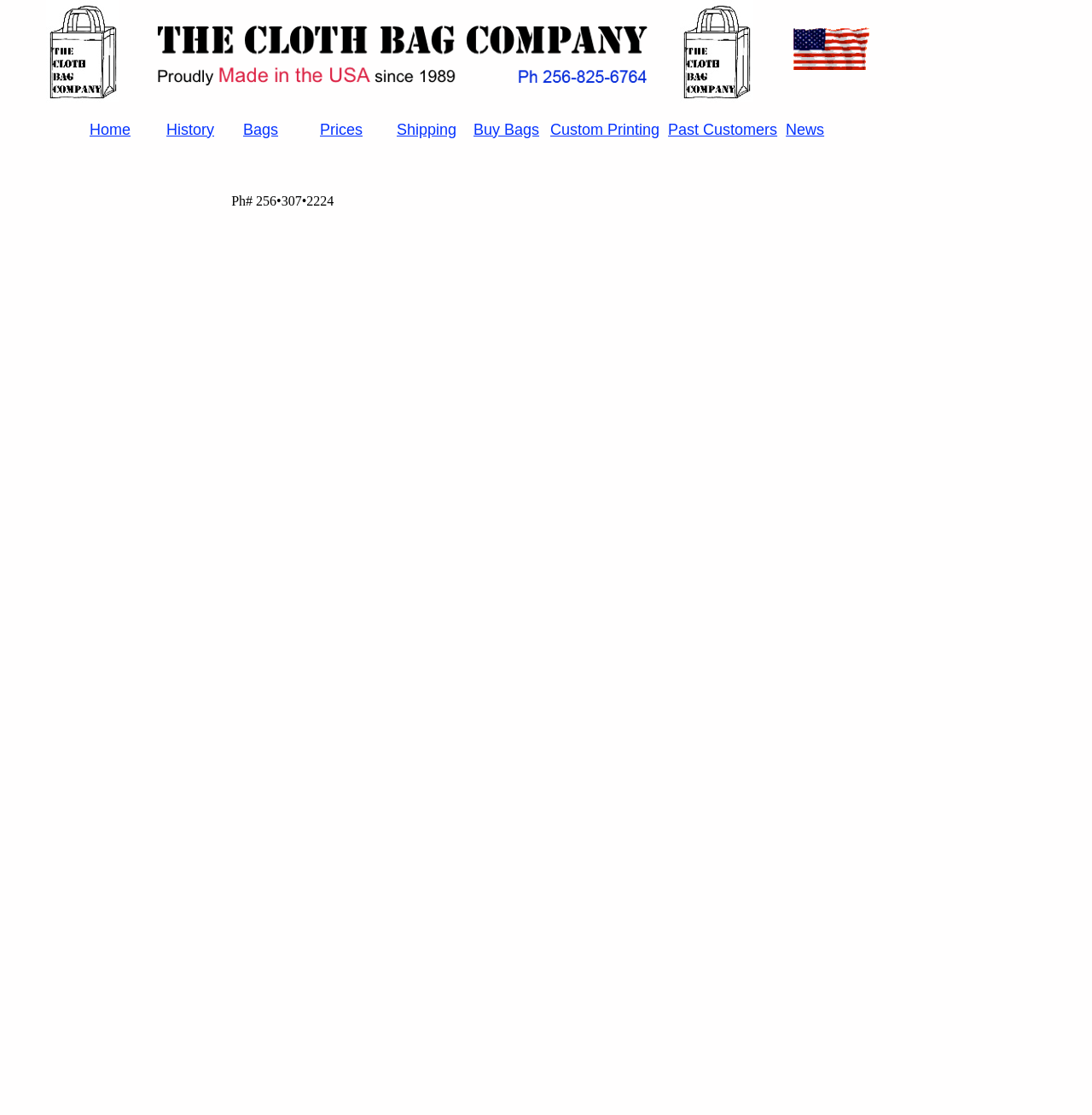Select the bounding box coordinates of the element I need to click to carry out the following instruction: "Click on Home".

[0.082, 0.109, 0.145, 0.123]